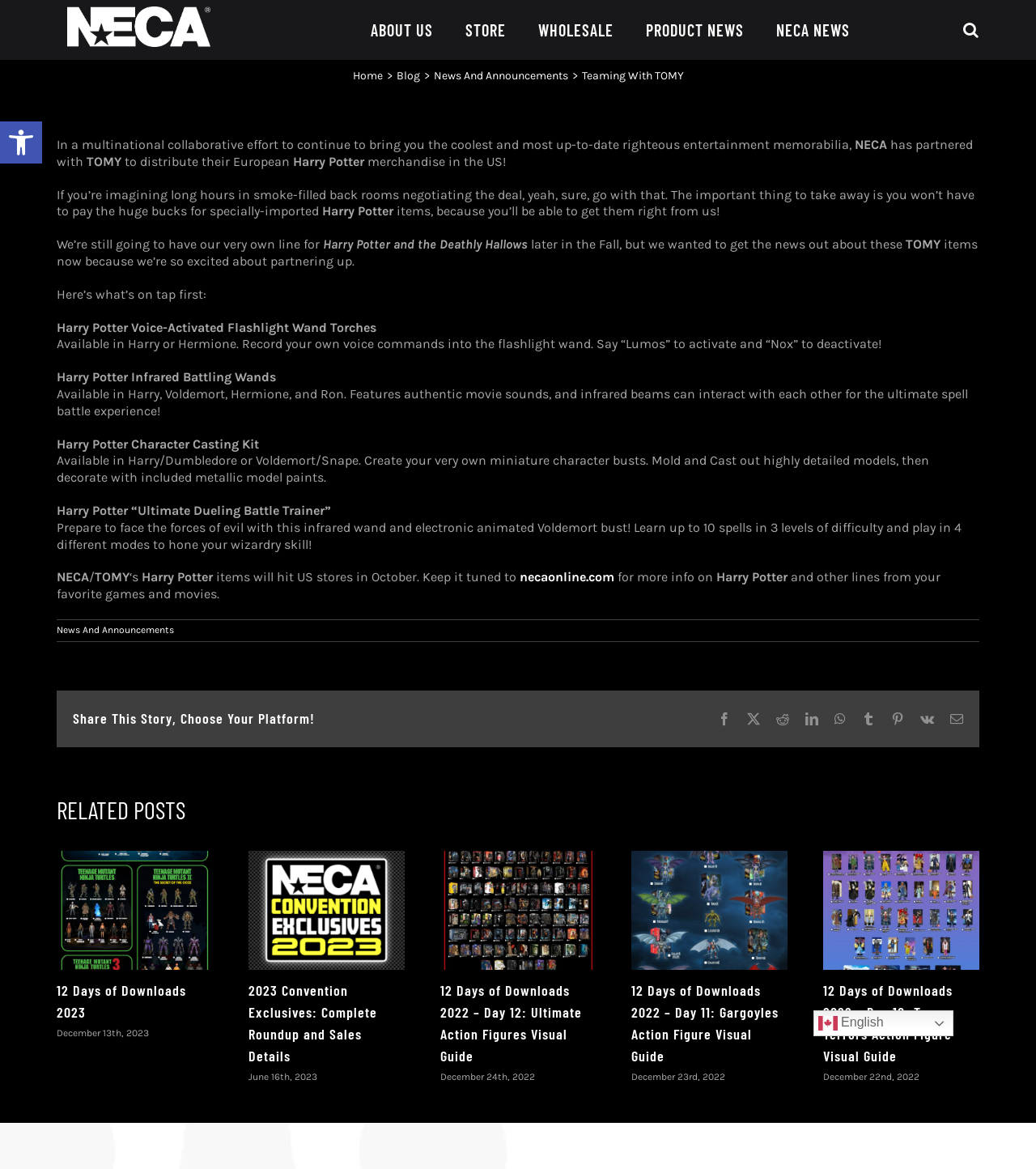Locate the bounding box coordinates of the area to click to fulfill this instruction: "Click on the 'News And Announcements' link". The bounding box should be presented as four float numbers between 0 and 1, in the order [left, top, right, bottom].

[0.055, 0.534, 0.168, 0.544]